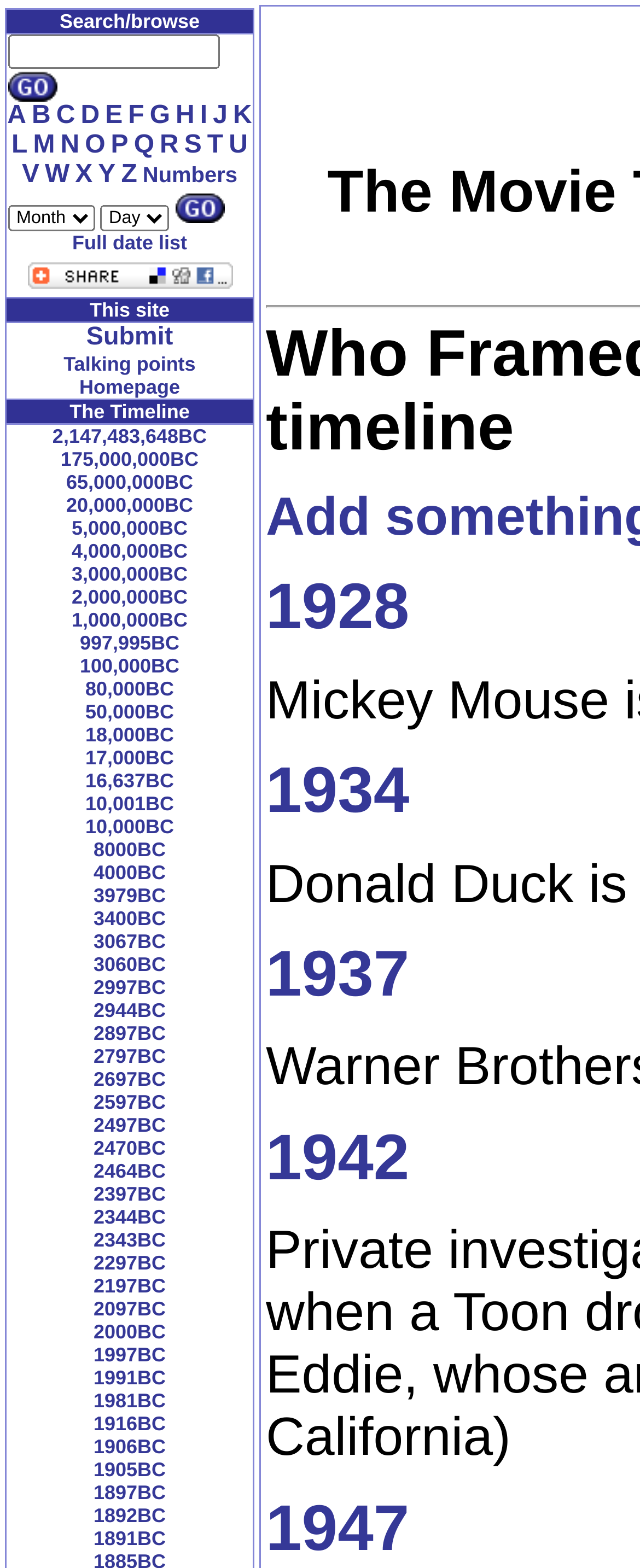Identify the bounding box coordinates of the clickable region required to complete the instruction: "Submit a query". The coordinates should be given as four float numbers within the range of 0 and 1, i.e., [left, top, right, bottom].

[0.274, 0.121, 0.35, 0.142]